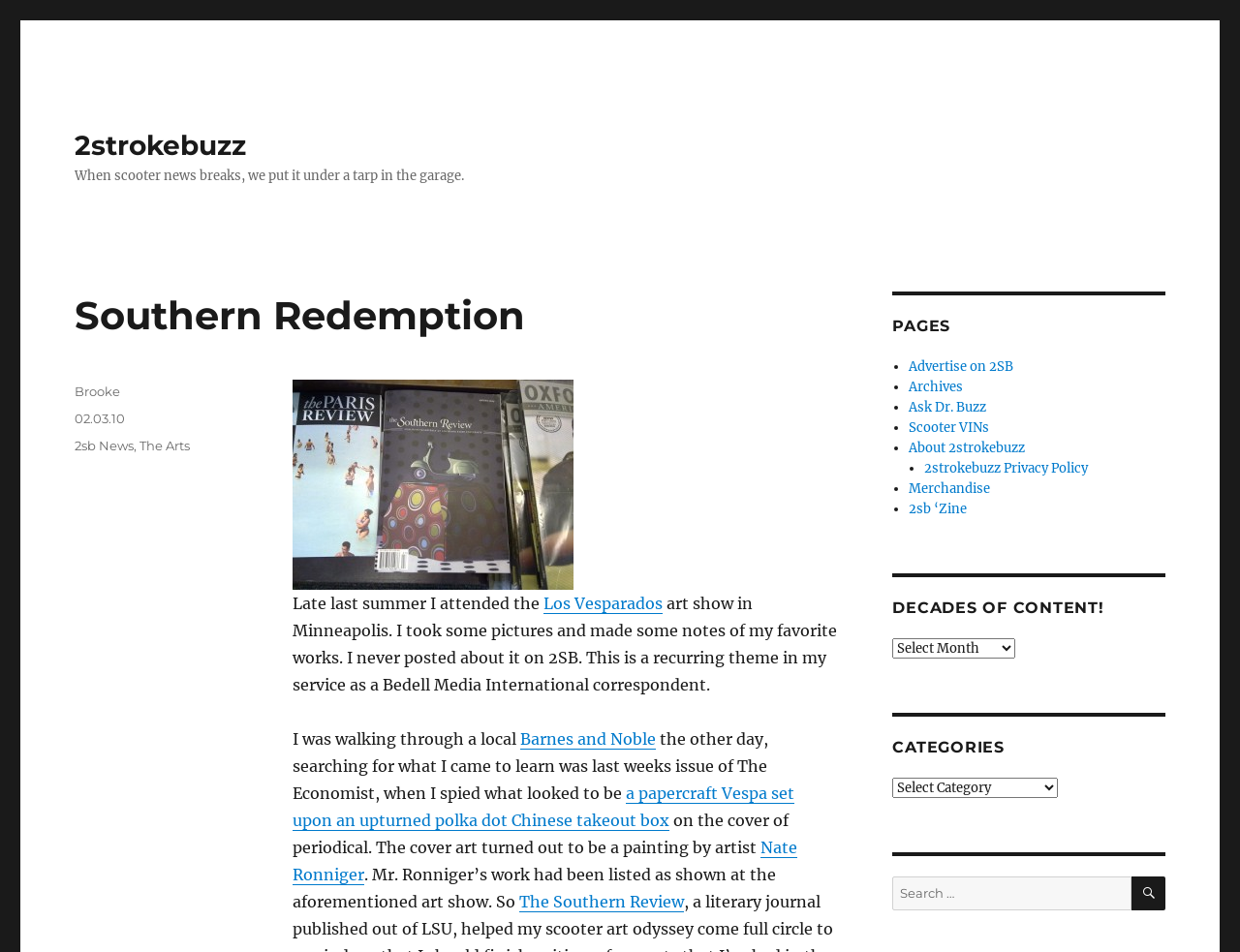Please determine the bounding box coordinates of the element to click on in order to accomplish the following task: "Read the article about Southern Redemption". Ensure the coordinates are four float numbers ranging from 0 to 1, i.e., [left, top, right, bottom].

[0.06, 0.306, 0.676, 0.356]